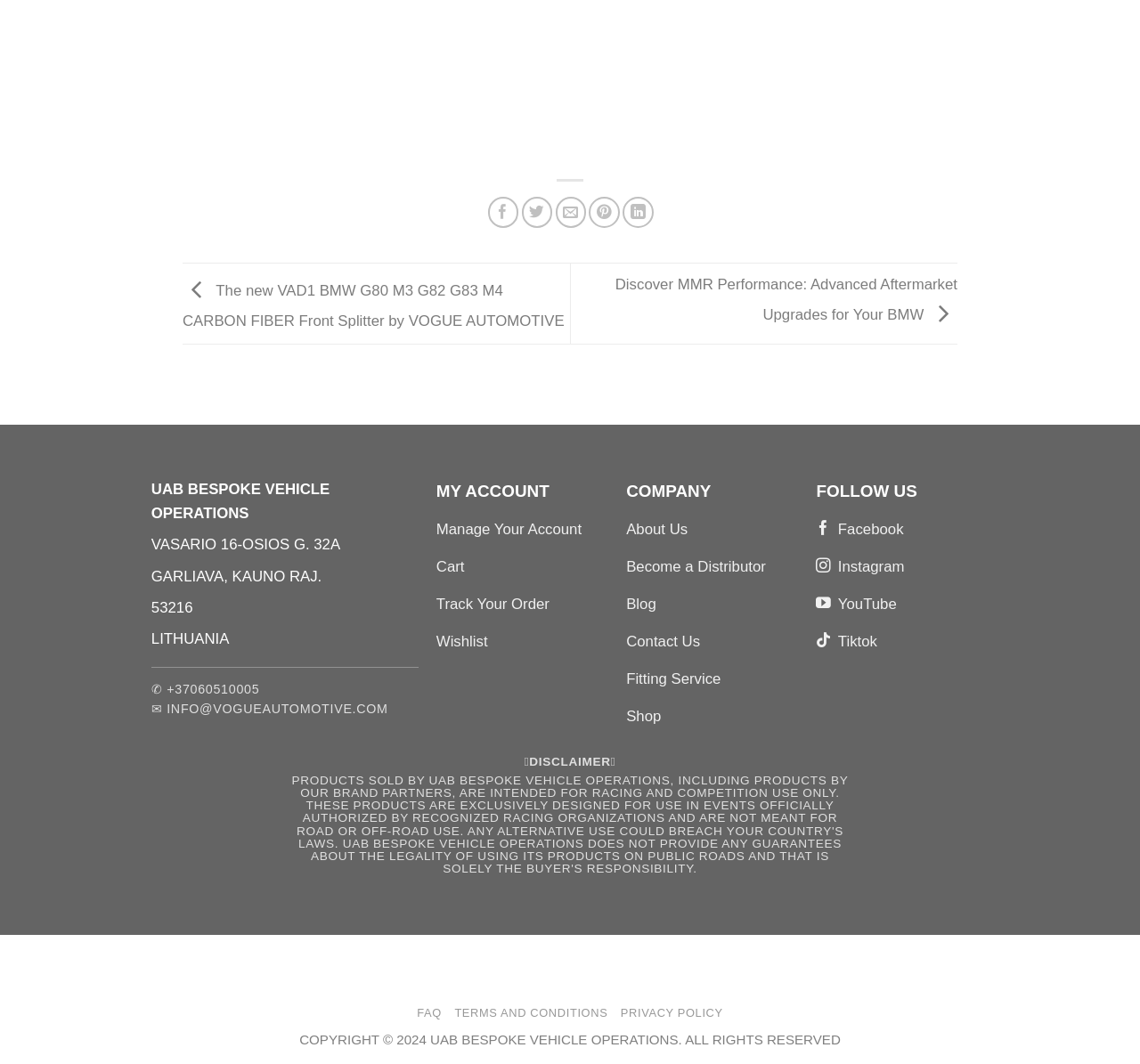Determine the bounding box coordinates of the UI element described below. Use the format (top-left x, top-left y, bottom-right x, bottom-right y) with floating point numbers between 0 and 1: Manage Your Account

[0.383, 0.483, 0.534, 0.518]